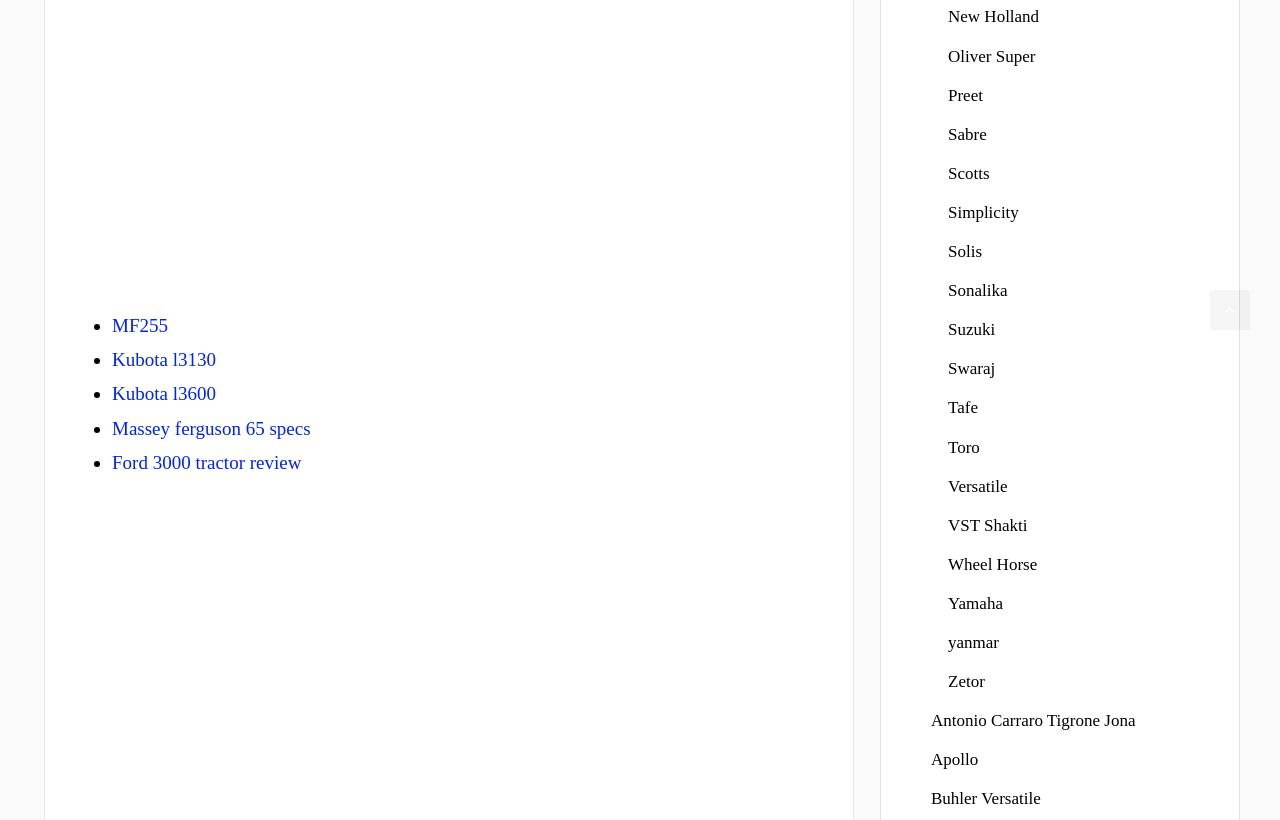Kindly determine the bounding box coordinates of the area that needs to be clicked to fulfill this instruction: "Check Antonio Carraro Tigrone Jona".

[0.727, 0.867, 0.887, 0.89]